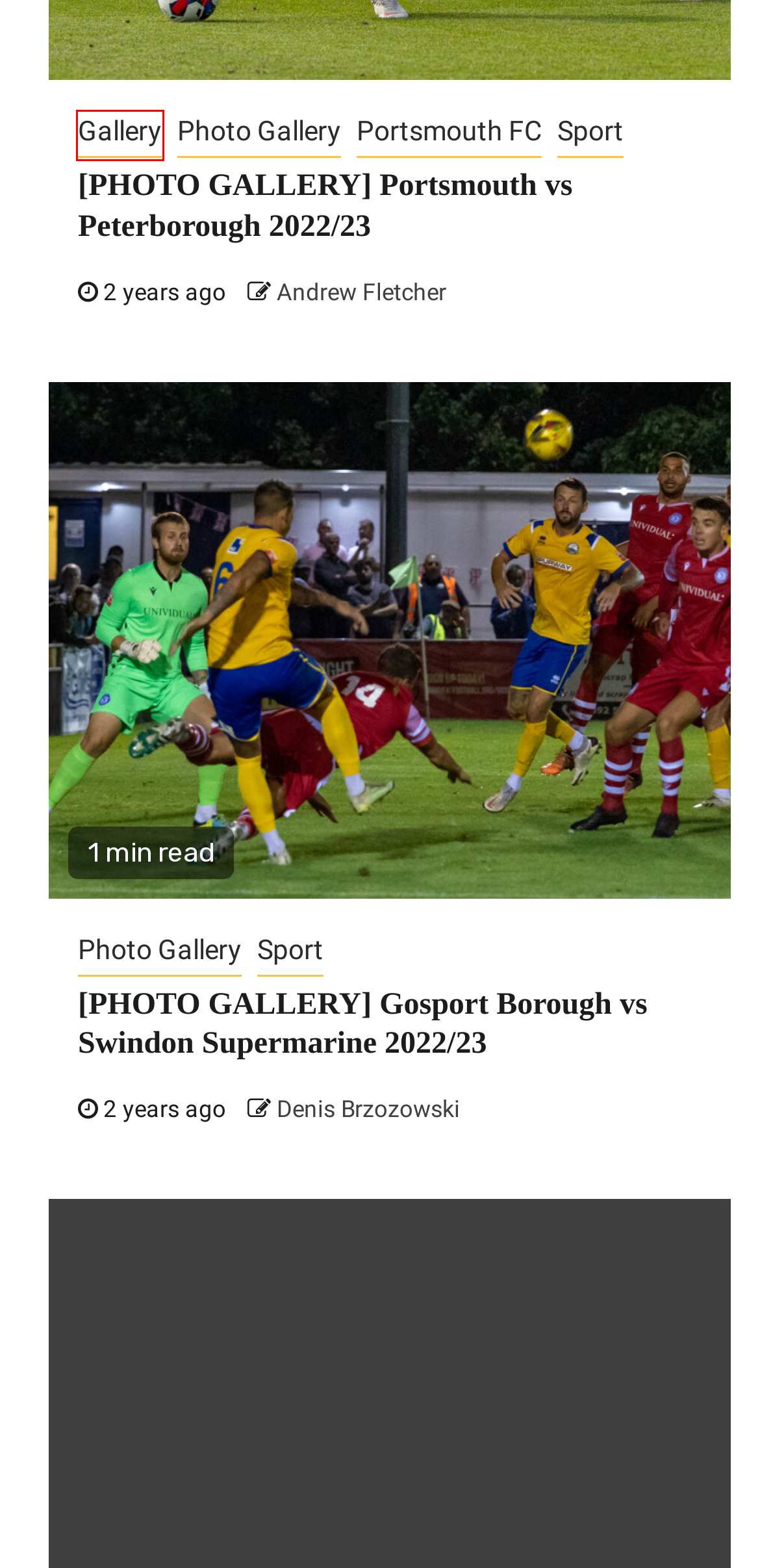Observe the provided screenshot of a webpage with a red bounding box around a specific UI element. Choose the webpage description that best fits the new webpage after you click on the highlighted element. These are your options:
A. [PHOTO GALLERY] Gosport Borough vs Swindon Supermarine 2022/23 – Below 2020 Media
B. [PHOTO GALLERY] Hampshire FA Servio Men’s Senior Cup Final 10 March 2024 – Below 2020 Media
C. [Photo Gallery] Portsmouth FC vs Charlton Athletic FC – Below 2020 Media
D. Portsmouth FC – Below 2020 Media
E. Gallery – Below 2020 Media
F. Photo Gallery – Below 2020 Media
G. Andrew Fletcher – Below 2020 Media
H. [PHOTO GALLERY] Portsmouth vs Peterborough 2022/23 – Below 2020 Media

E